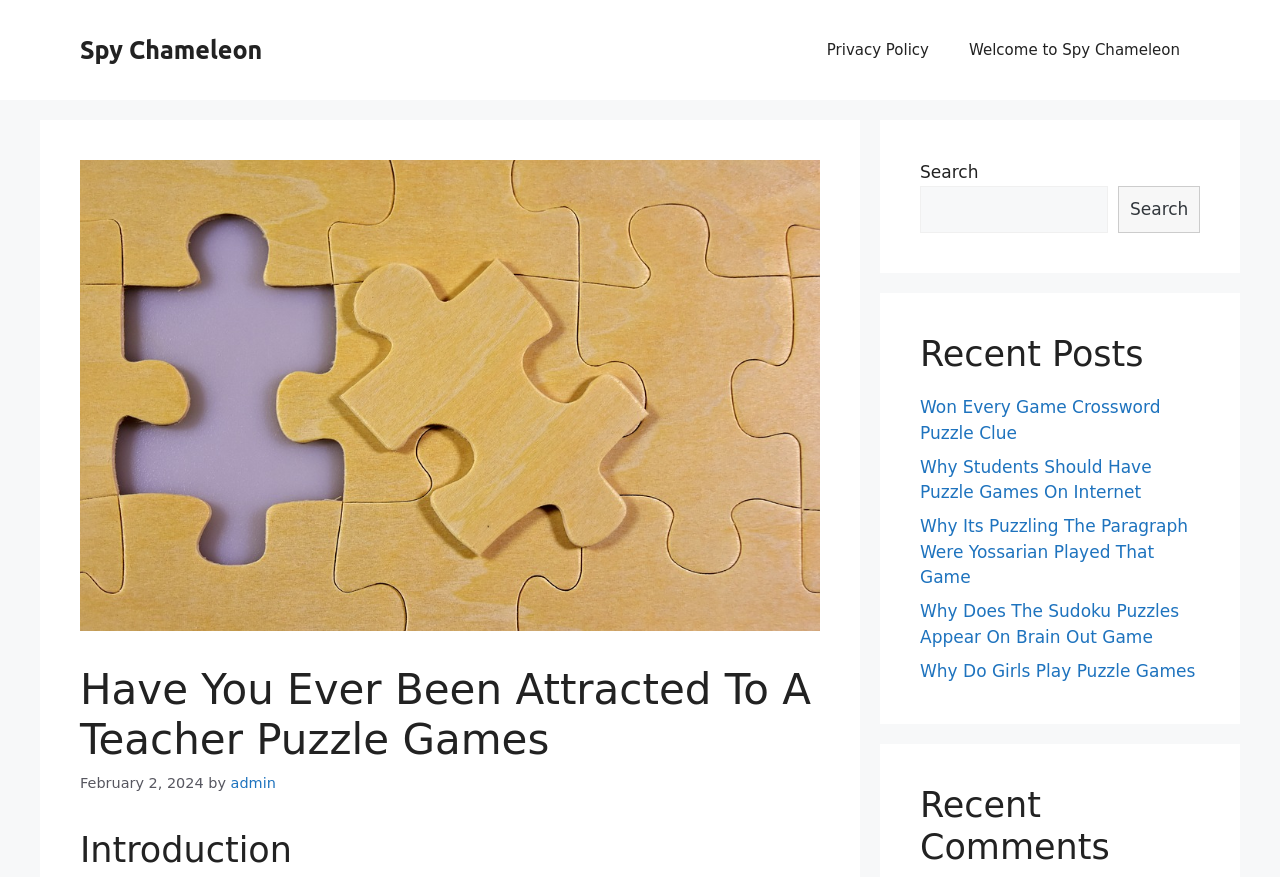Reply to the question with a single word or phrase:
What is the position of the 'Recent Comments' heading?

Bottom right